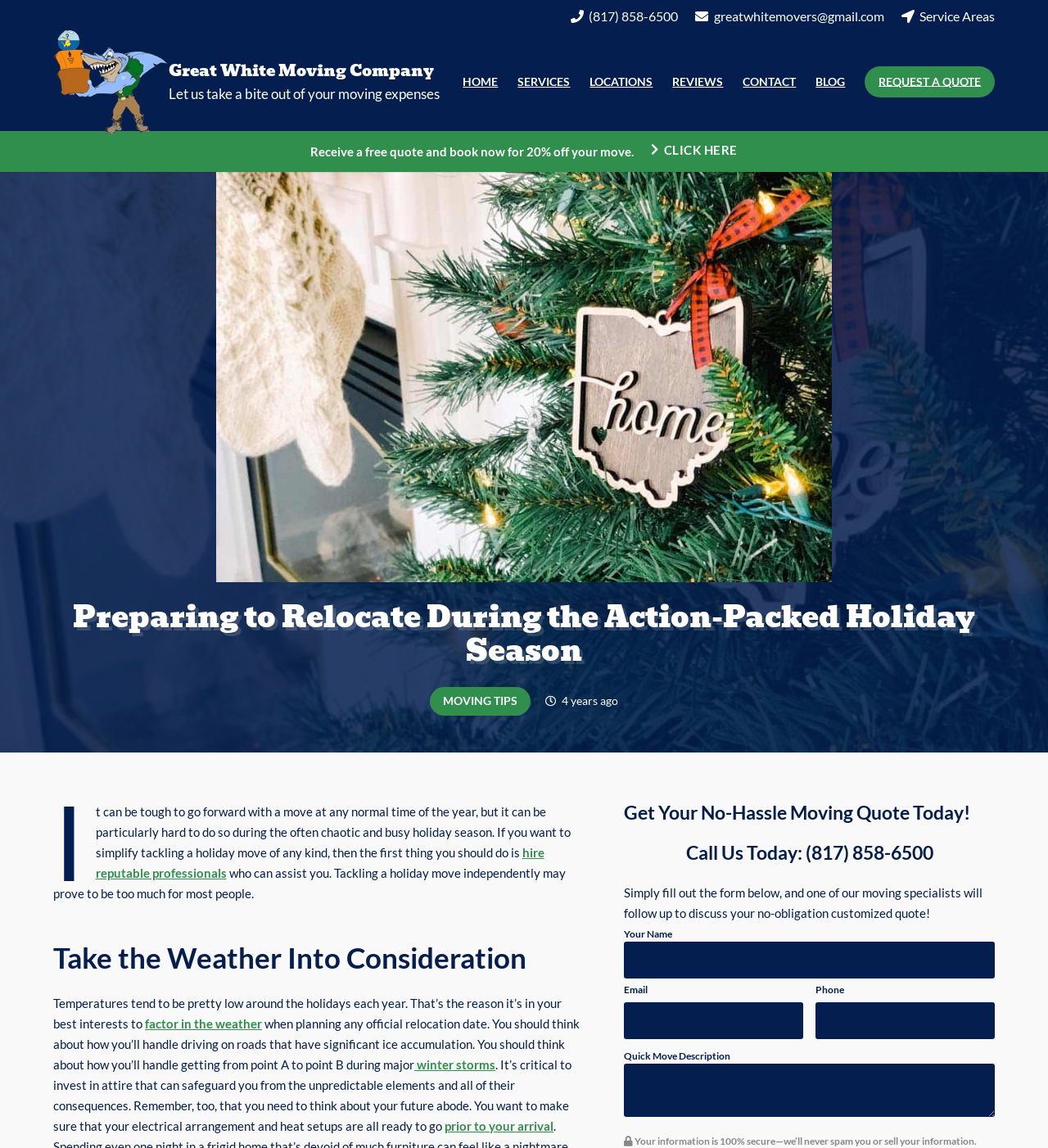Respond concisely with one word or phrase to the following query:
What should be considered when planning a relocation date during the holiday season?

The weather